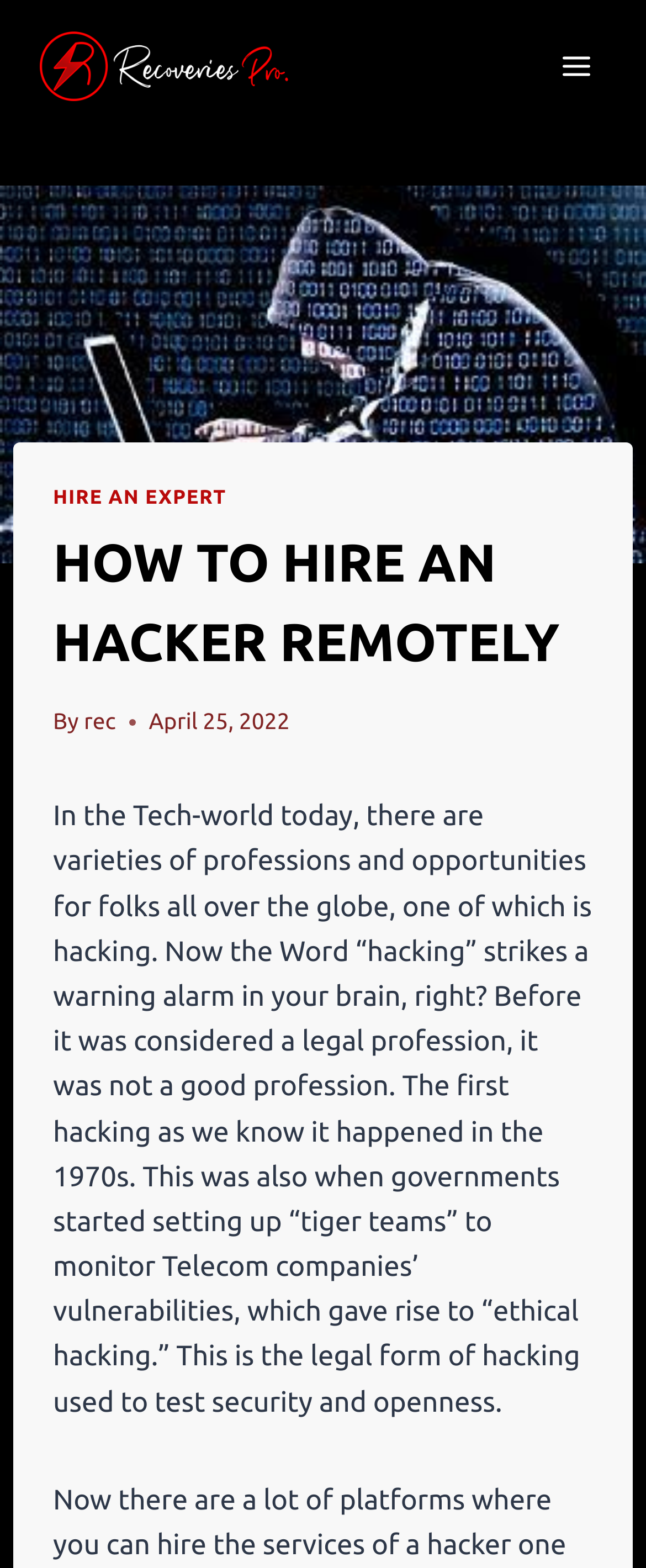Provide a brief response to the question below using one word or phrase:
What is the topic of the article?

Hiring a hacker remotely